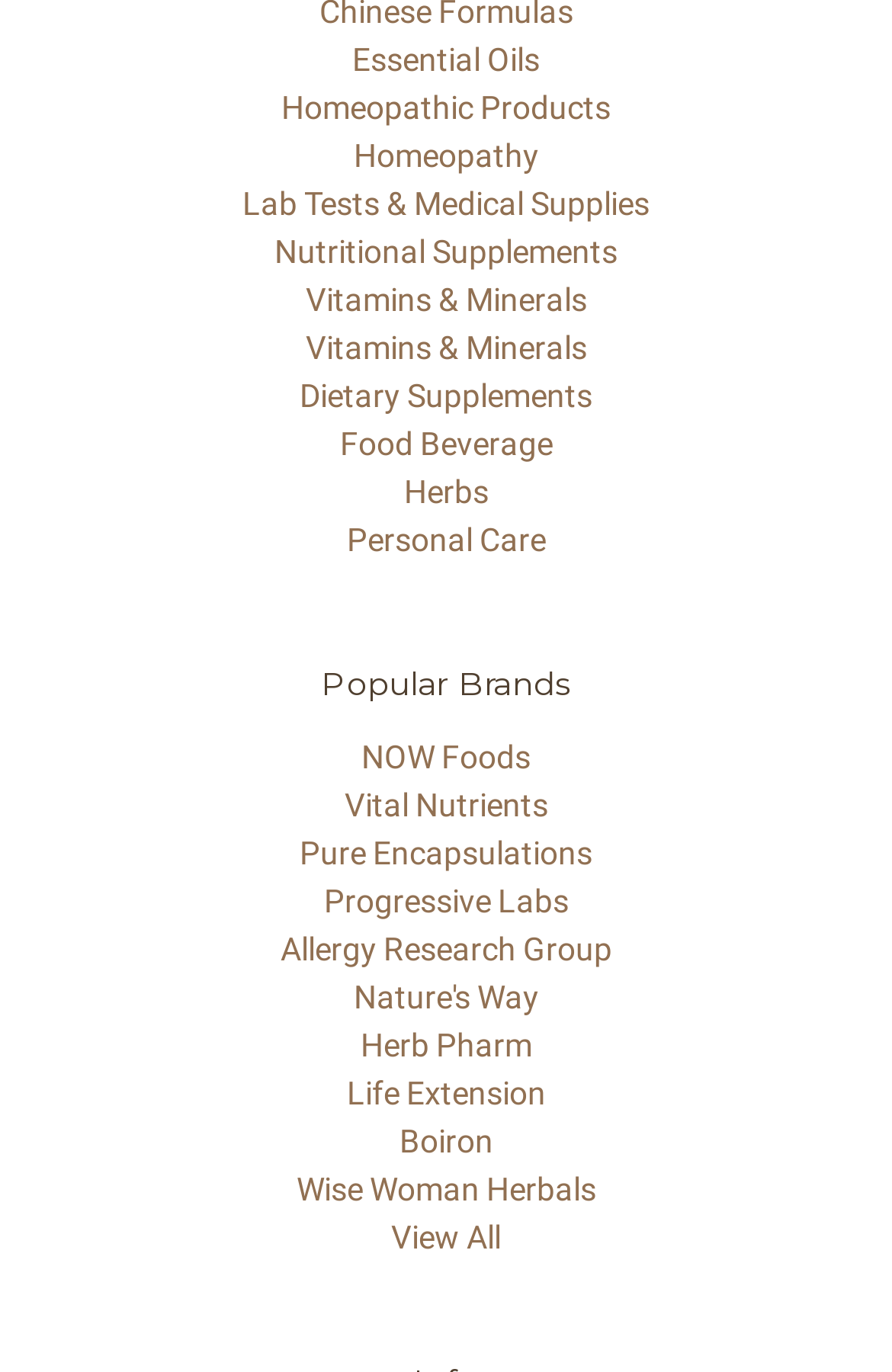Determine the bounding box coordinates for the area that needs to be clicked to fulfill this task: "View NOW Foods". The coordinates must be given as four float numbers between 0 and 1, i.e., [left, top, right, bottom].

[0.405, 0.538, 0.595, 0.565]